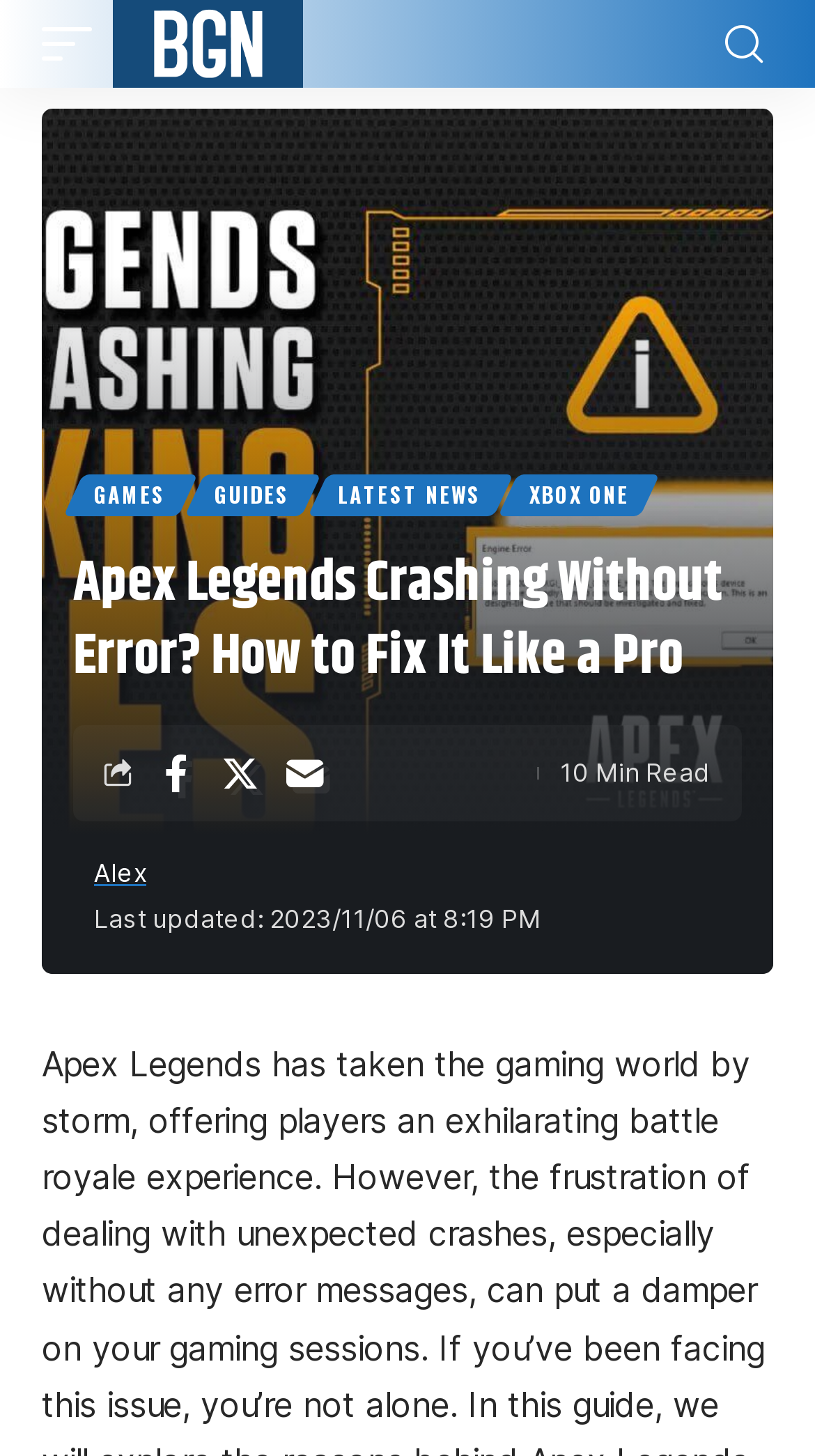Describe every aspect of the webpage in a detailed manner.

The webpage is about fixing Apex Legends crashing without error. At the top, there are three buttons, with the first one located at the top-left corner, the second one spanning across the top-center, and the third one at the top-right corner. Below these buttons, there is a header section that takes up most of the top portion of the page. Within this section, there is a large image with the title "Apex Legends Crashing Without Error? How to Fix It Like a Pro" and several links to different categories, including "GAMES", "GUIDES", "LATEST NEWS", and "XBOX ONE", which are arranged horizontally.

Below the header section, there is a main heading with the same title as the image, followed by a timestamp indicating when the article was last updated. The author's name, "Alex", is also mentioned nearby. There are several social media links aligned vertically to the right of the author's name. At the bottom of this section, there is a text indicating that the article is a 10-minute read.

The overall structure of the webpage is divided into distinct sections, with clear headings and concise text, making it easy to navigate and read.